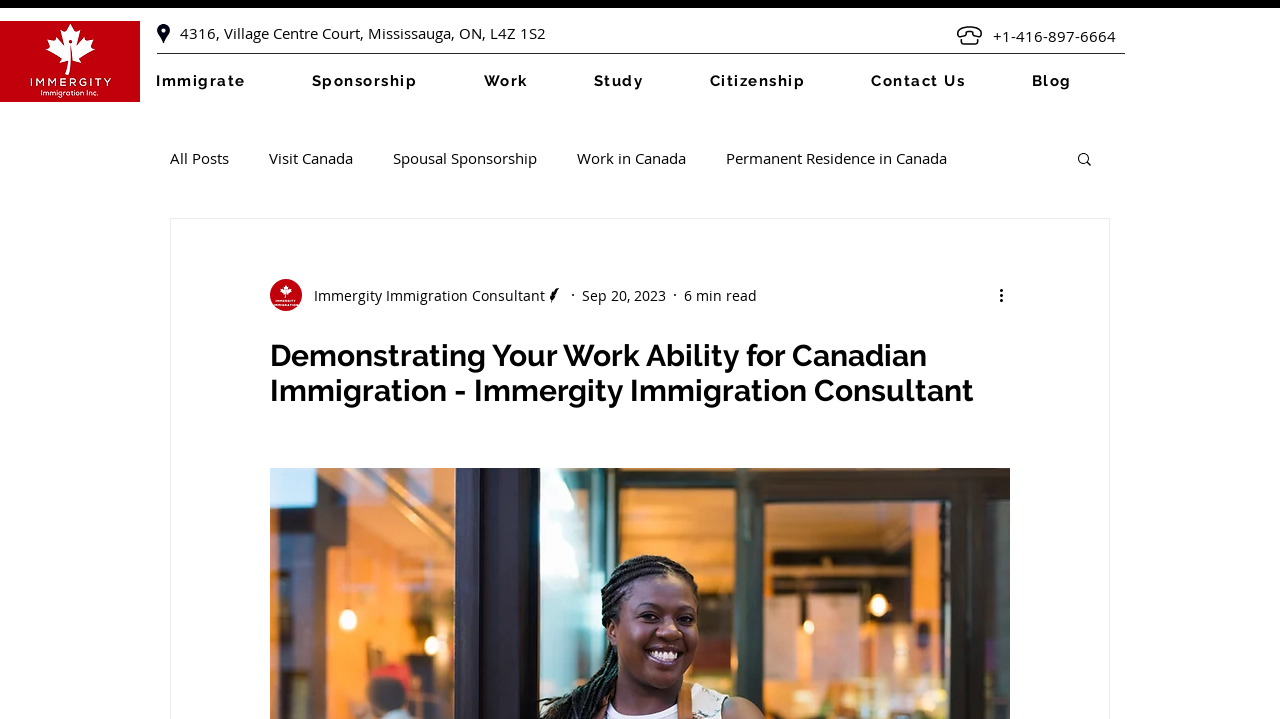Determine the bounding box for the UI element described here: "Thought Reform Methods".

None